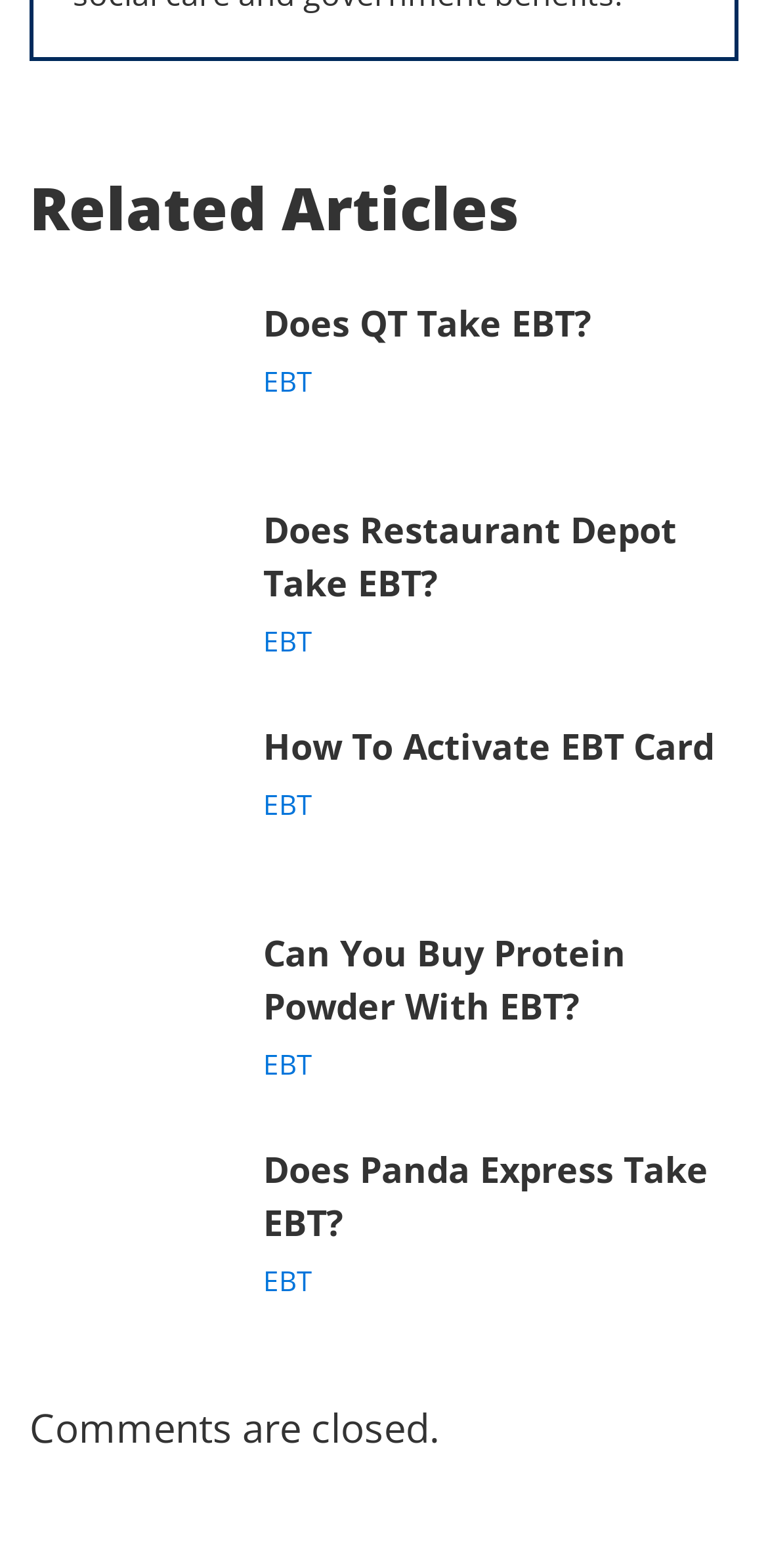Provide the bounding box coordinates of the HTML element described by the text: "Does QT Take EBT?".

[0.343, 0.19, 0.771, 0.224]